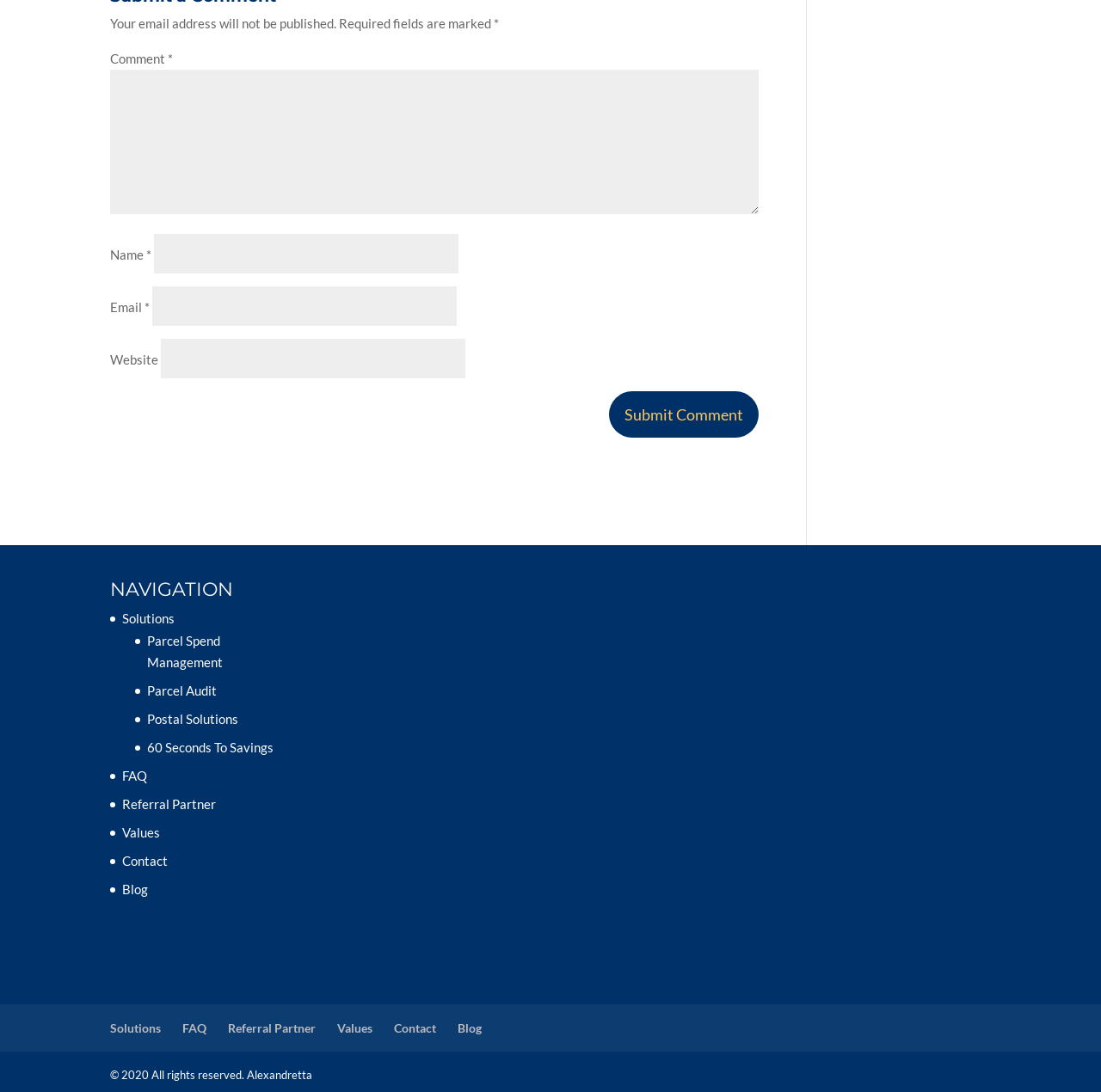Provide the bounding box for the UI element matching this description: "Akhenaten".

None